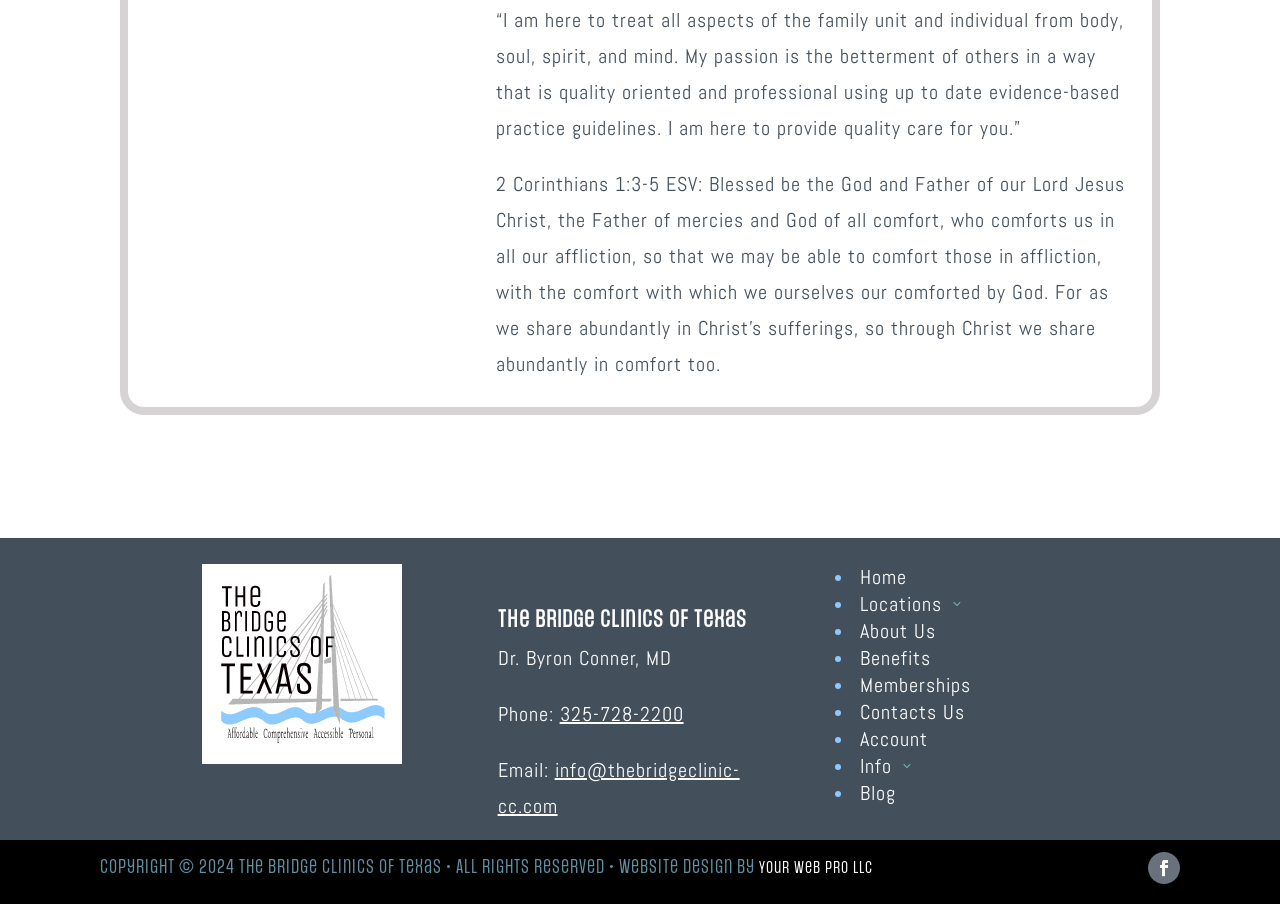What is the email address of the clinic?
Using the details from the image, give an elaborate explanation to answer the question.

The email address of the clinic can be found in the link element with the text 'info@thebridgeclinic-cc.com' at coordinates [0.389, 0.837, 0.578, 0.906].